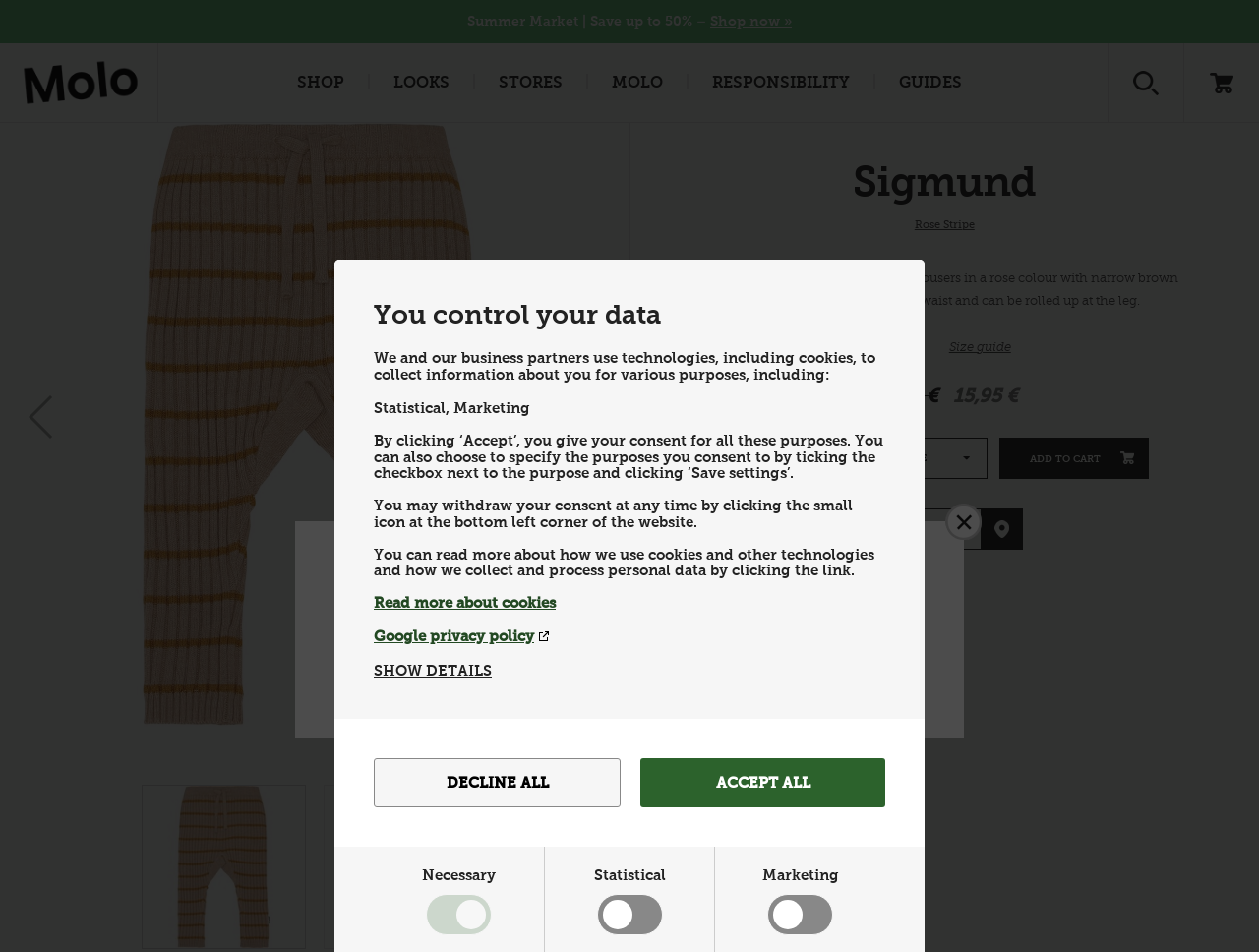Generate a detailed explanation of the webpage's features and information.

This webpage appears to be a product page for a pair of baby trousers called "Sigmund" in a rose color with brown stripes. At the top of the page, there is a navigation menu with links to different sections of the website, including "Shop", "Looks", "Stores", and "Responsibility". Below the navigation menu, there is a banner advertising a summer market sale with a "Shop now" link.

The main content of the page is divided into two sections. On the left side, there is a large image of the baby trousers, and on the right side, there is a product description and details. The product description reads, "Sigmund is a pair of rib knit baby trousers in a rose colour with narrow brown stripes. They have ties at the waist and can be rolled up at the leg." Below the description, there are links to "Details" and "Size guide", as well as pricing information and a "ADD TO CART" button.

At the bottom of the page, there are several links to other sections of the website, including "Find in a store" and "Change language". There is also a section with links to cookie and privacy policies, as well as a button to "Show details" about data consent.

In the top-right corner of the page, there is a small icon with a link to "Close" it.